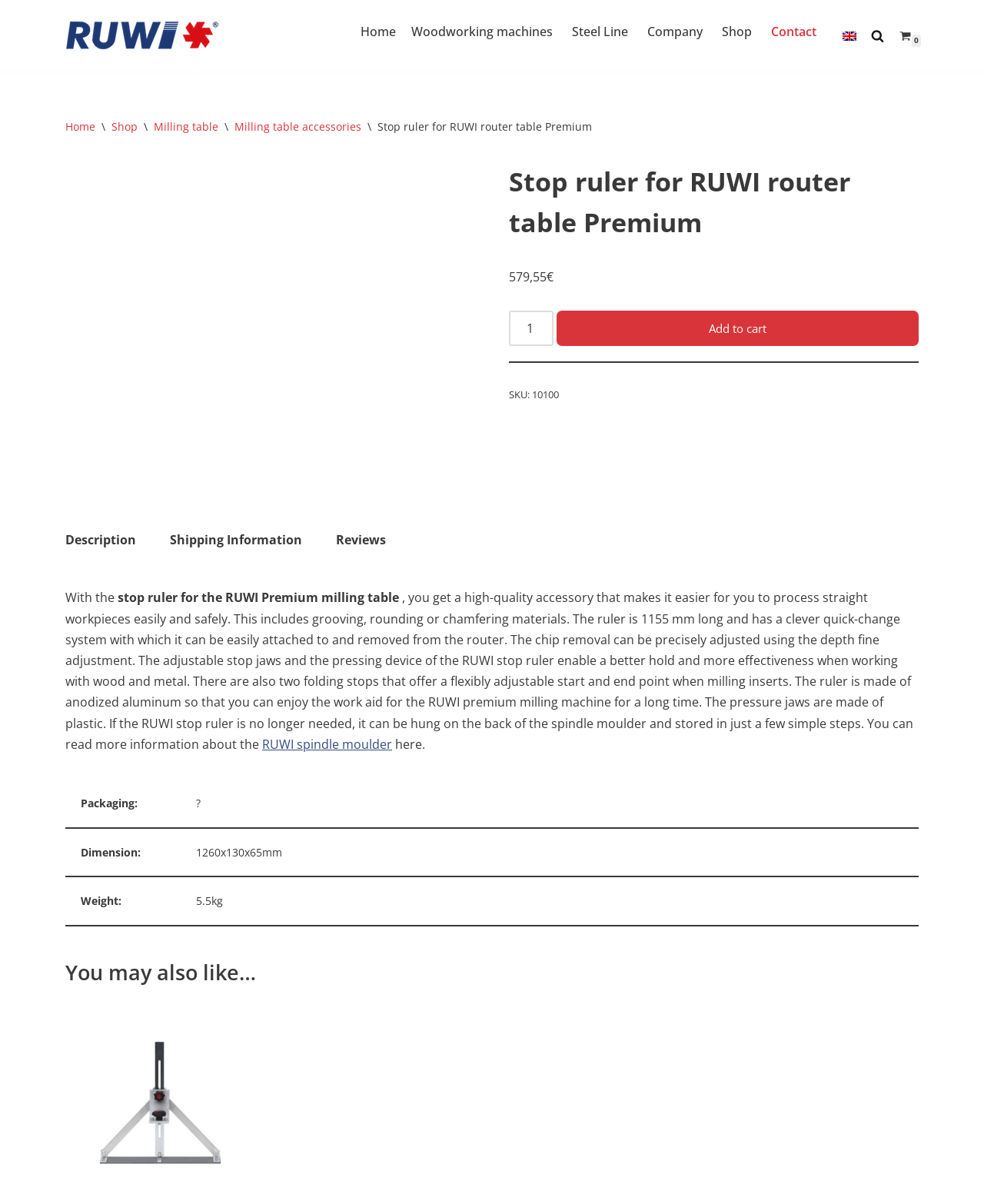What is the material of the stop ruler?
Offer a detailed and full explanation in response to the question.

According to the product description, the stop ruler is made of anodized aluminum, which suggests that it is a durable and long-lasting material.